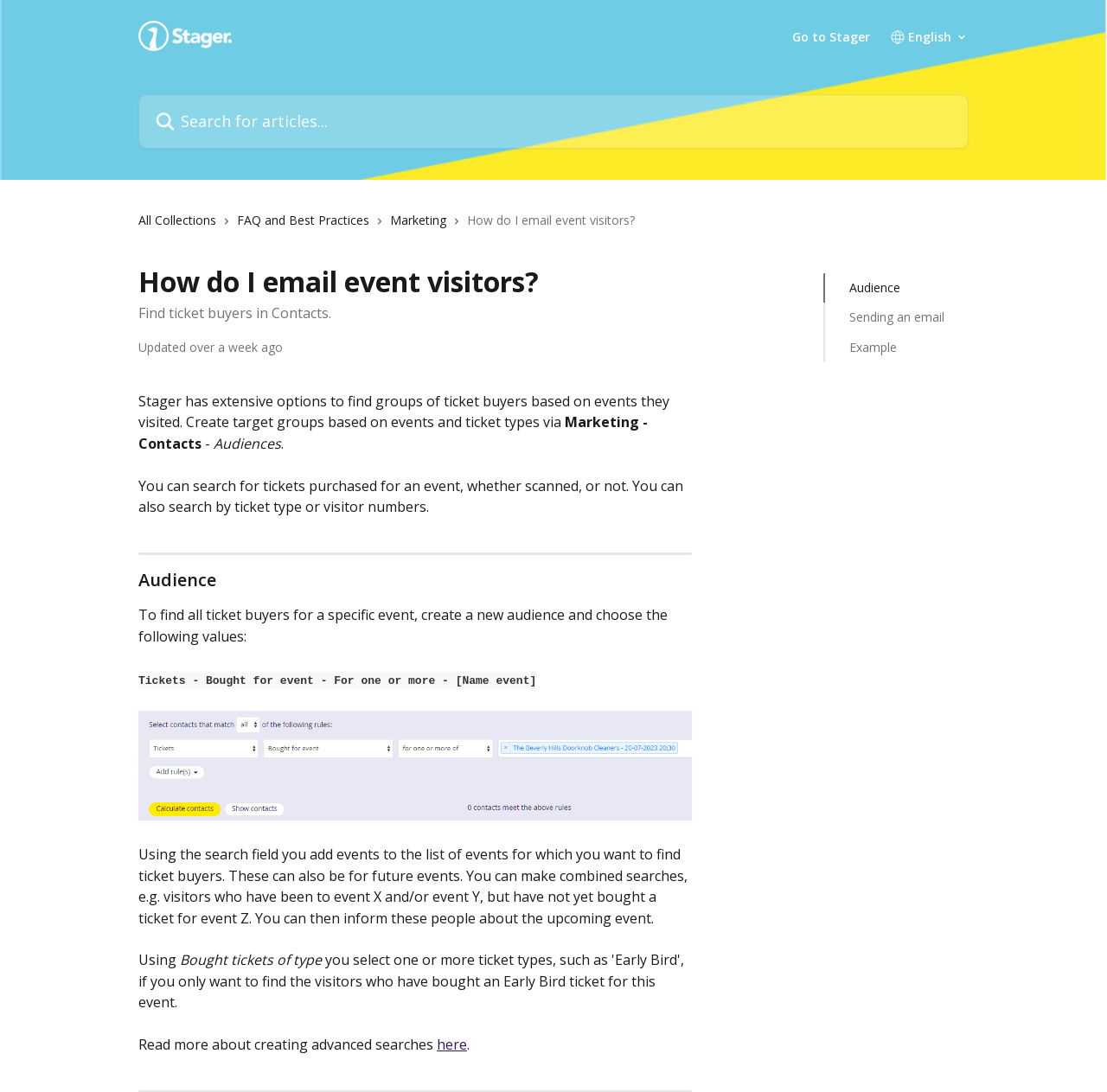Please answer the following question using a single word or phrase: 
What type of searches can be combined?

Event searches